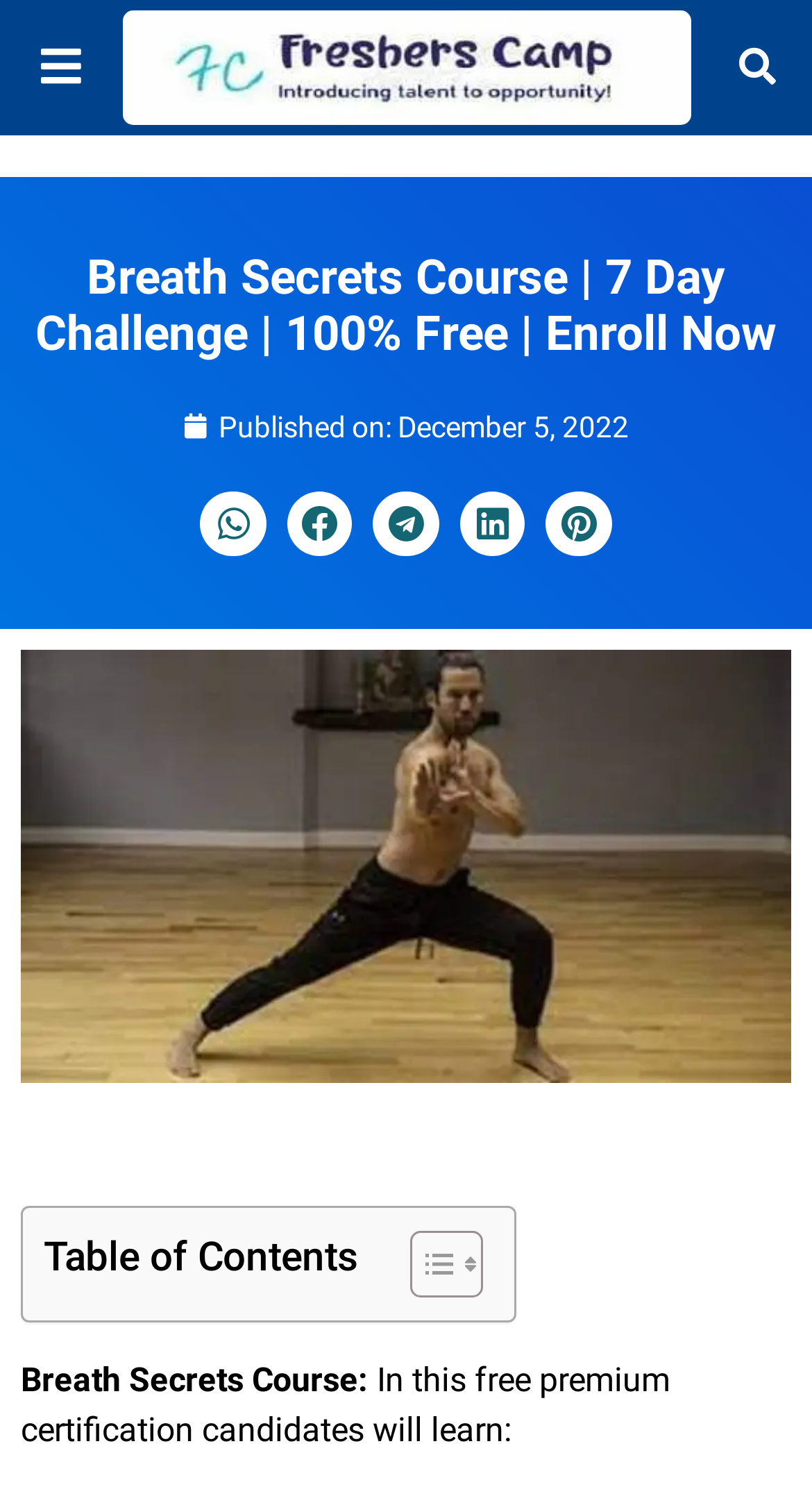Please determine the bounding box coordinates of the element's region to click for the following instruction: "Enroll now for the Breath Secrets Course".

[0.026, 0.167, 0.974, 0.245]